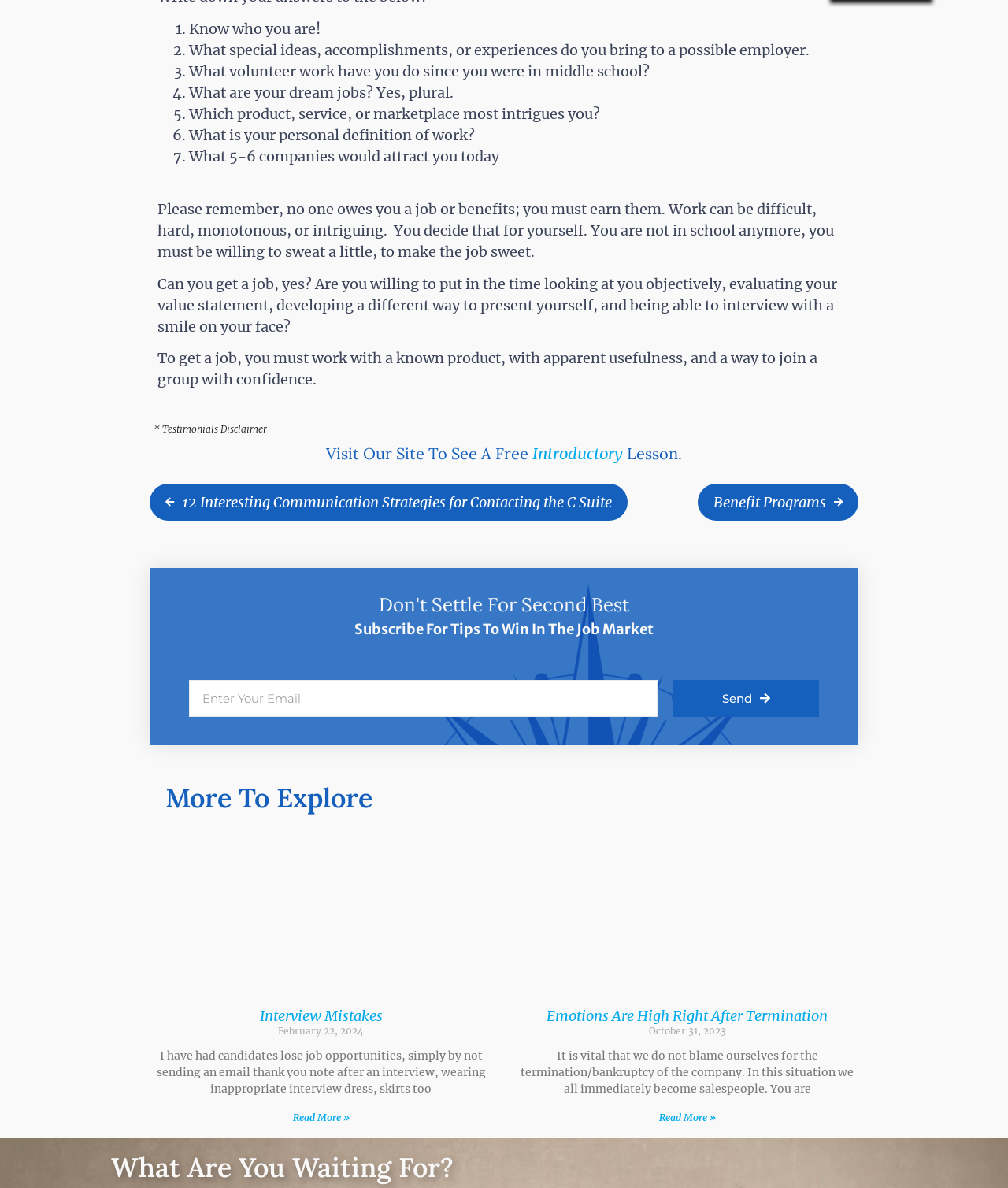Please identify the bounding box coordinates of the element's region that I should click in order to complete the following instruction: "Read more about 'Interview Mistakes'". The bounding box coordinates consist of four float numbers between 0 and 1, i.e., [left, top, right, bottom].

[0.29, 0.935, 0.346, 0.945]